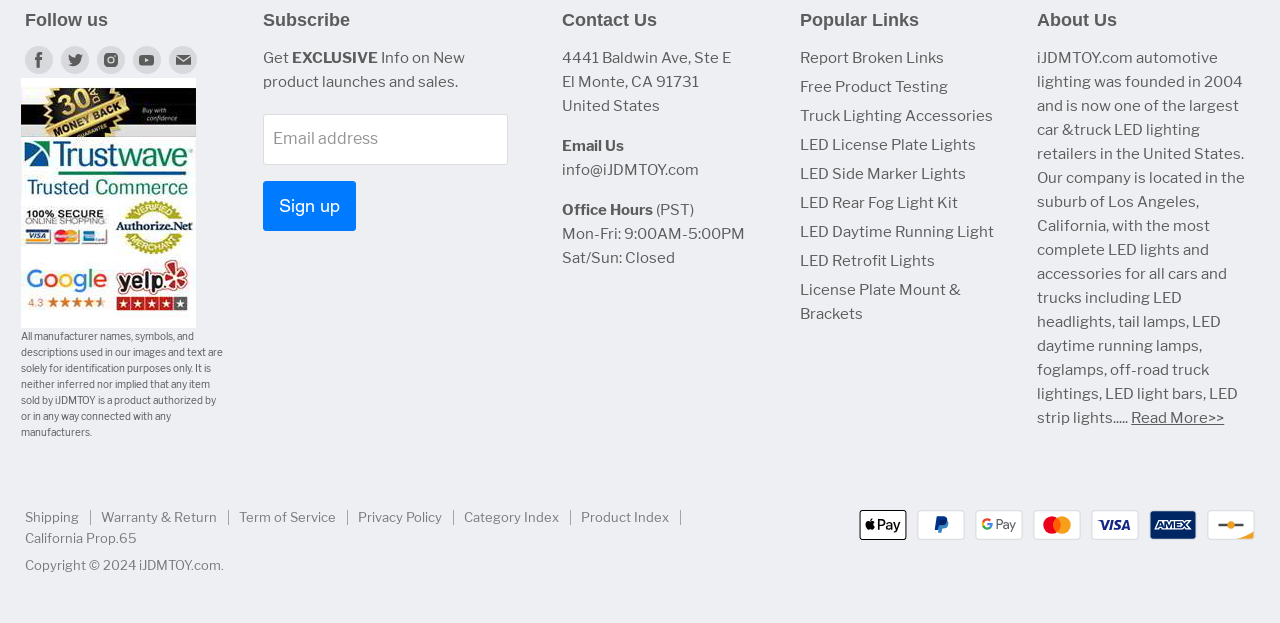Identify the bounding box coordinates for the region of the element that should be clicked to carry out the instruction: "Find us on Facebook". The bounding box coordinates should be four float numbers between 0 and 1, i.e., [left, top, right, bottom].

[0.016, 0.068, 0.045, 0.126]